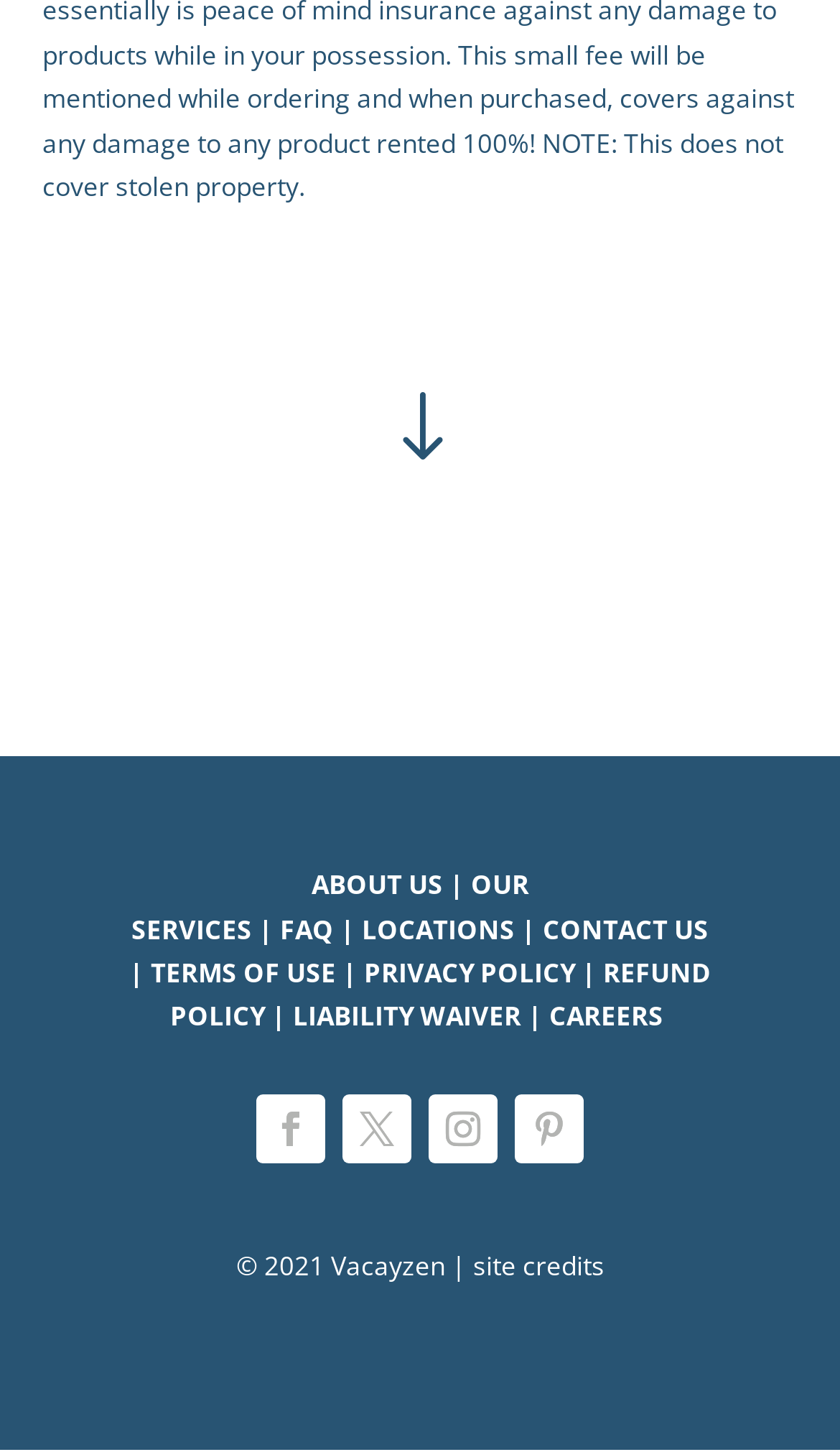Determine the bounding box coordinates of the clickable region to follow the instruction: "go to about us page".

[0.371, 0.597, 0.527, 0.622]